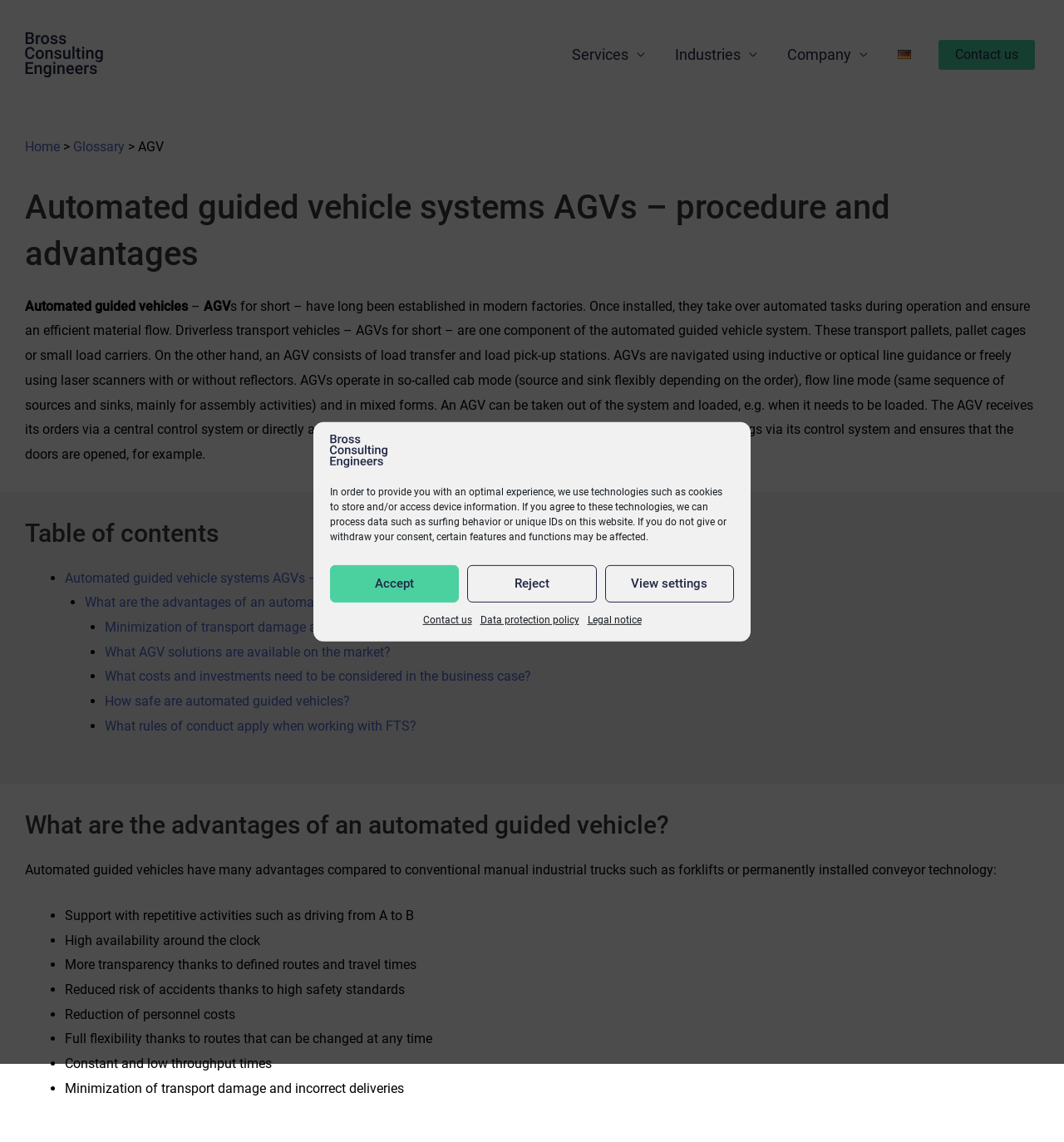Generate the text content of the main headline of the webpage.

Automated guided vehicle systems AGVs – procedure and advantages